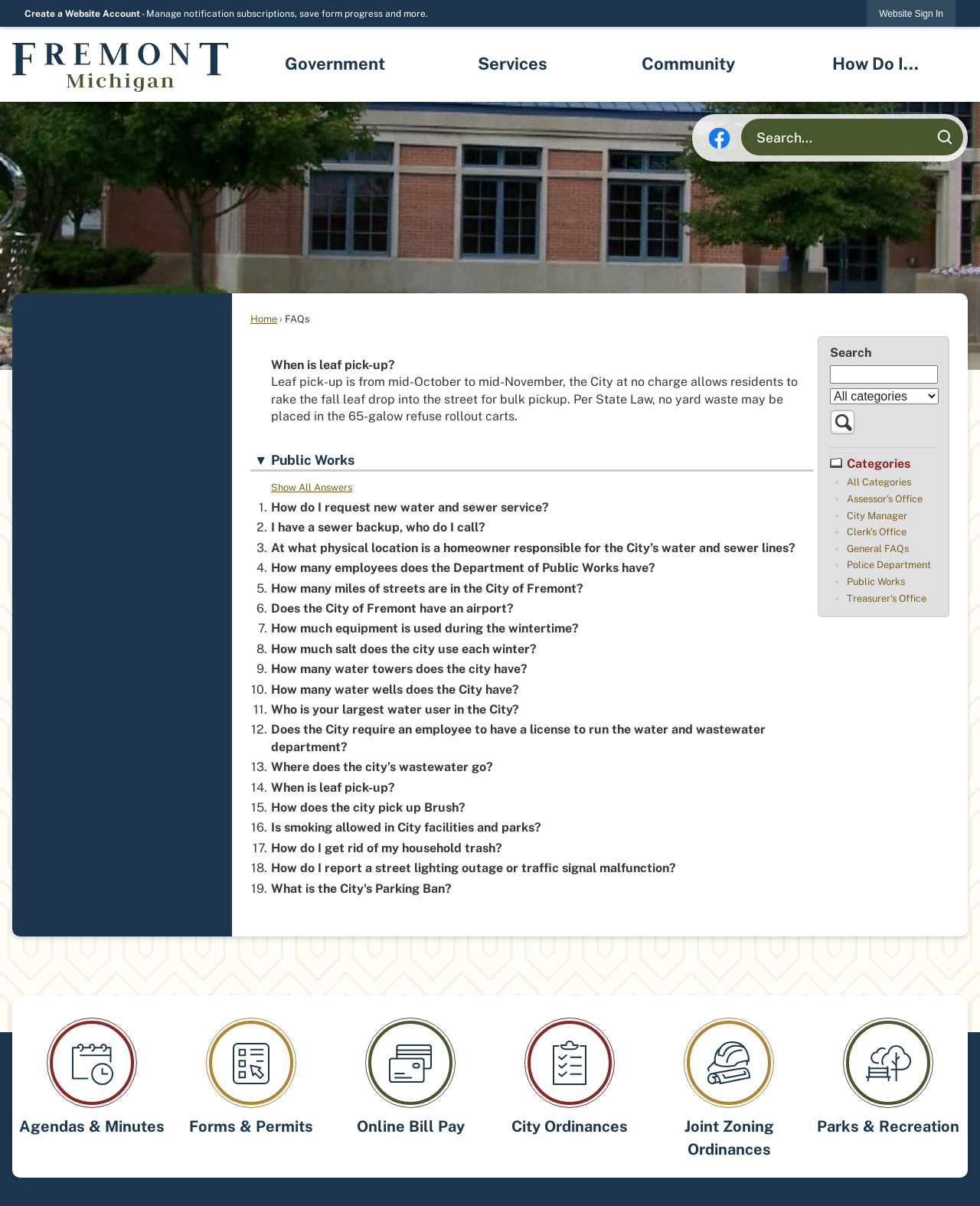Please provide the bounding box coordinates for the element that needs to be clicked to perform the instruction: "Search for something". The coordinates must consist of four float numbers between 0 and 1, formatted as [left, top, right, bottom].

[0.756, 0.098, 0.983, 0.129]